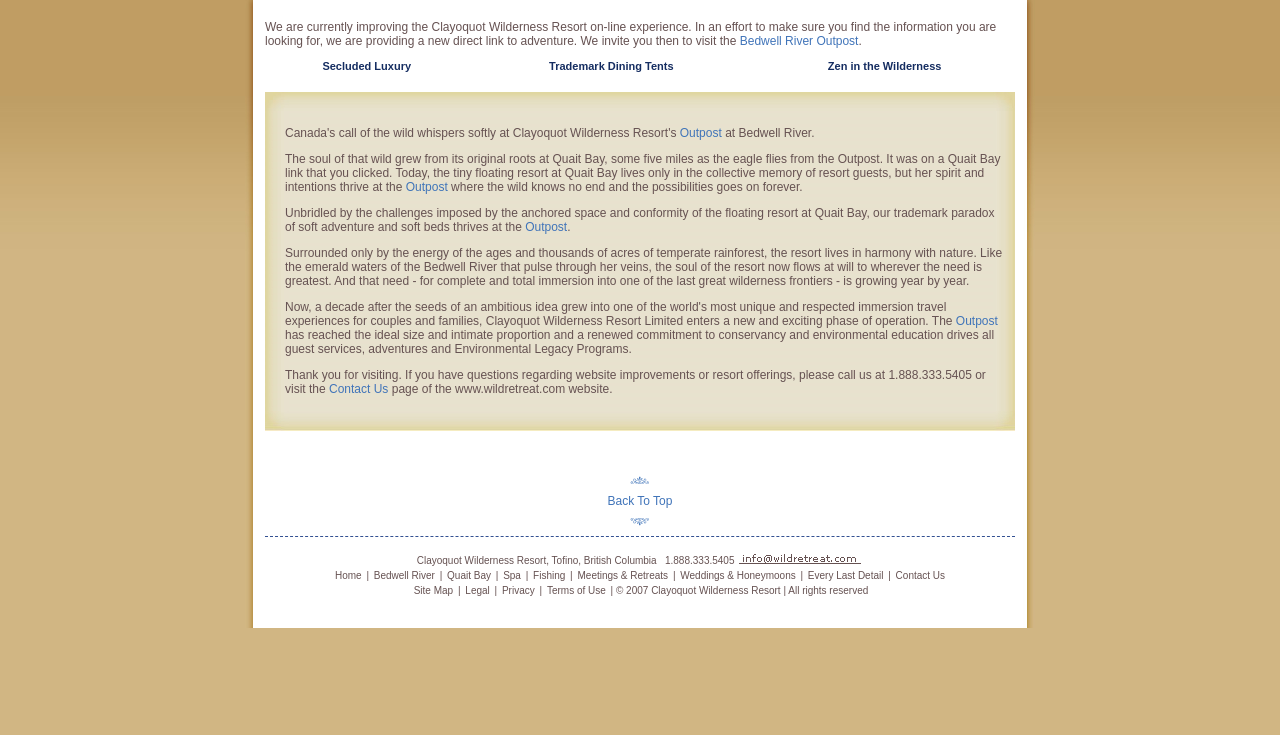Please identify the bounding box coordinates of the clickable area that will allow you to execute the instruction: "Email the resort".

[0.578, 0.755, 0.673, 0.77]